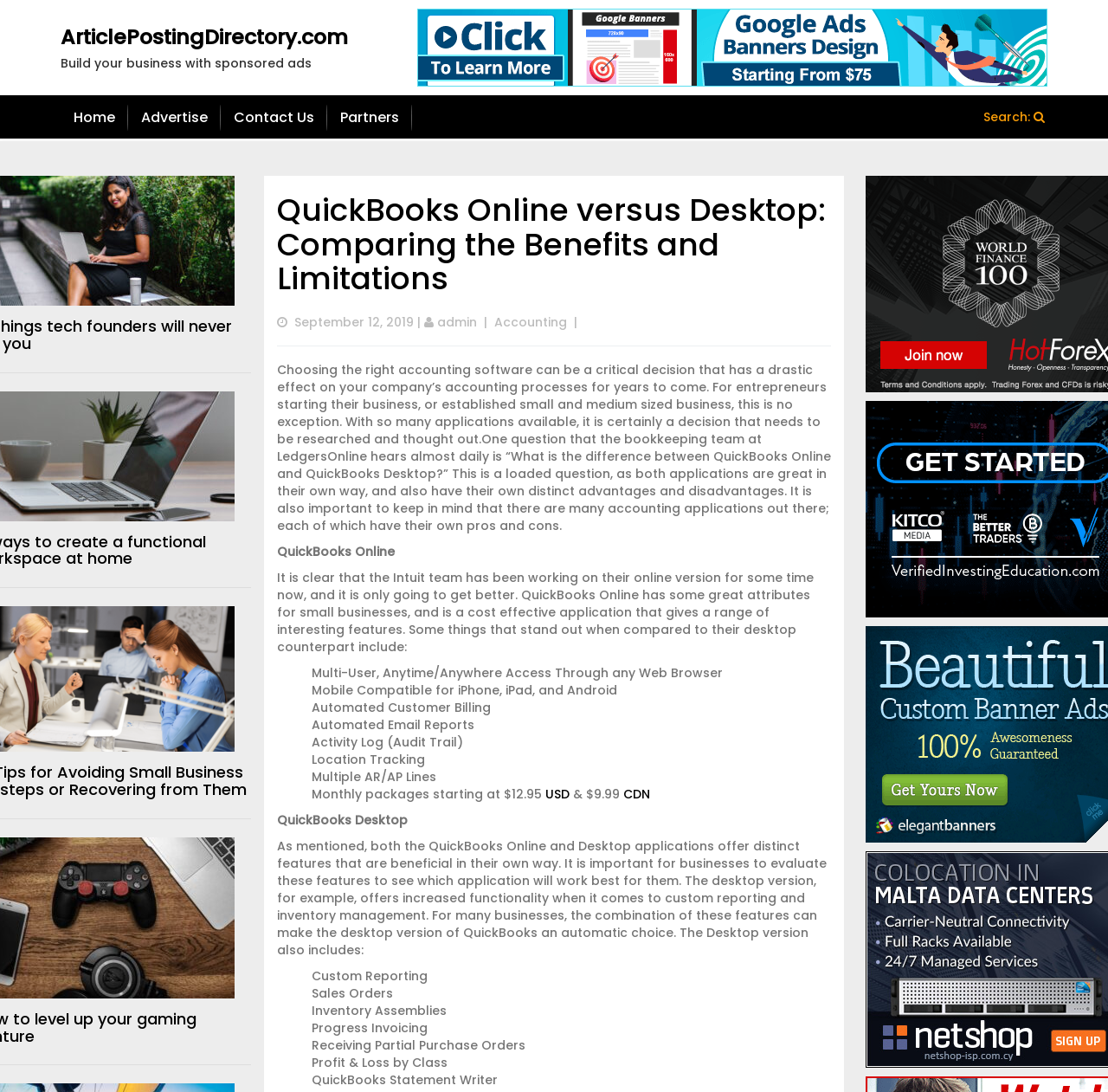Respond to the following question with a brief word or phrase:
What is one of the features of QuickBooks Online?

Multi-User Access